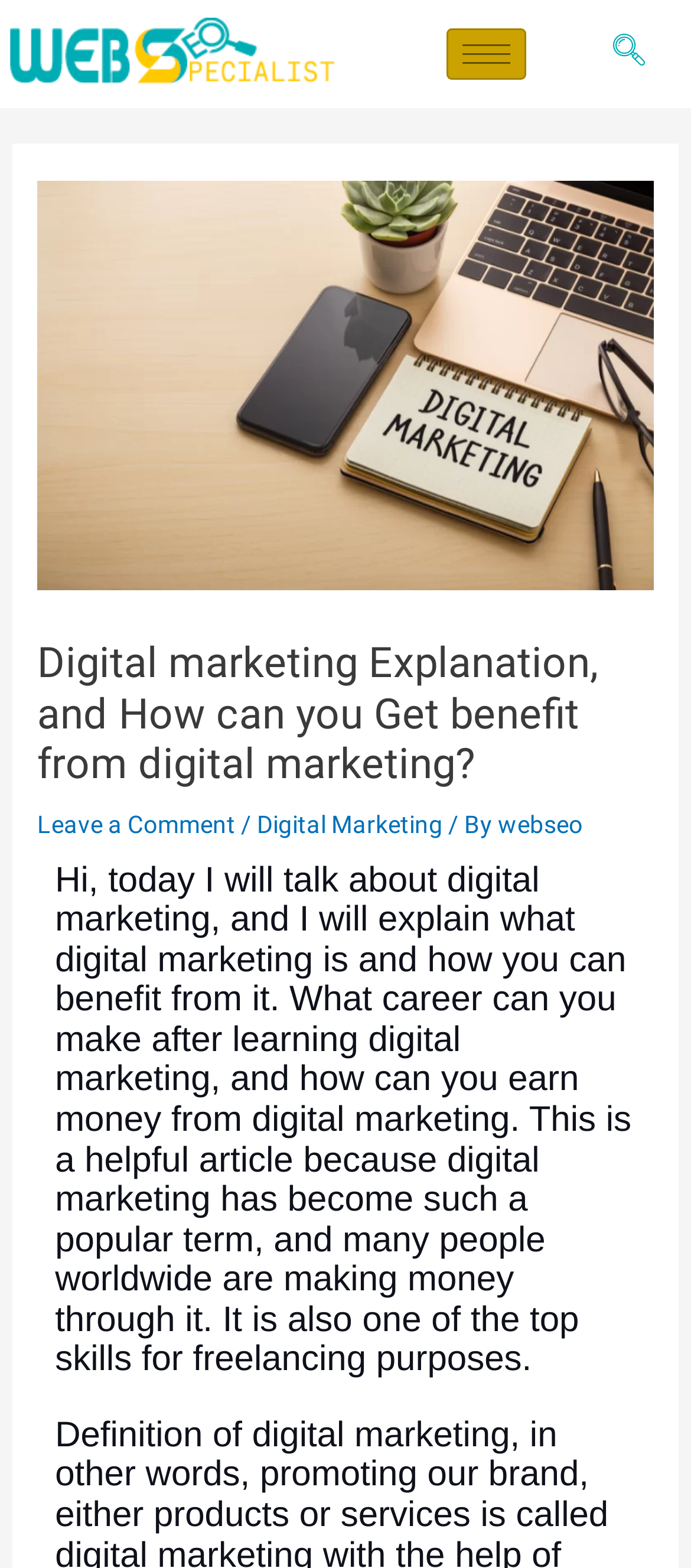What is the purpose of this article? Observe the screenshot and provide a one-word or short phrase answer.

To explain digital marketing